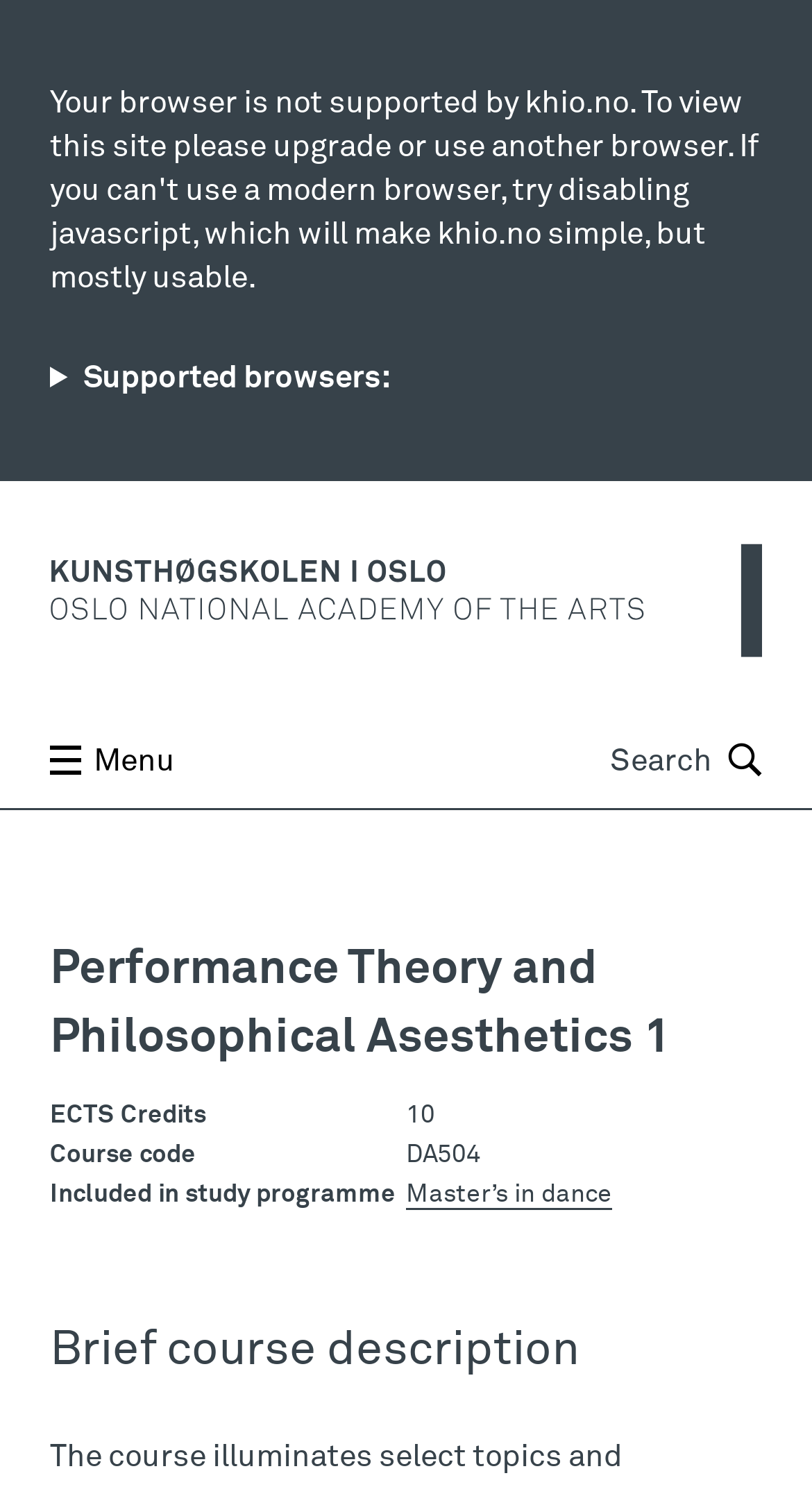Construct a thorough caption encompassing all aspects of the webpage.

The webpage is about "Performance Theory and Philosophical Aesthetics 1" at the Oslo National Academy of the Arts. At the top-left corner, there is a secondary logo of the academy, accompanied by a disclosure triangle with the text "Supported browsers:". Below the logo, there is a menu button and a search box with a search button that has a magnifying glass icon.

The main content of the page is divided into two sections. The first section has a heading "Performance Theory and Philosophical Aesthetics 1" and is followed by a description list that provides details about the course. The list includes terms such as "ECTS Credits", "Course code", and "Included in study programme", each with its corresponding description or value.

The second section has a heading "Brief course description" and is located below the description list. The exact content of this section is not specified, but it likely provides a brief overview of the course.

There are no images on the page apart from the secondary logo and the magnifying glass icon on the search button. The overall layout is organized, with clear headings and concise text.